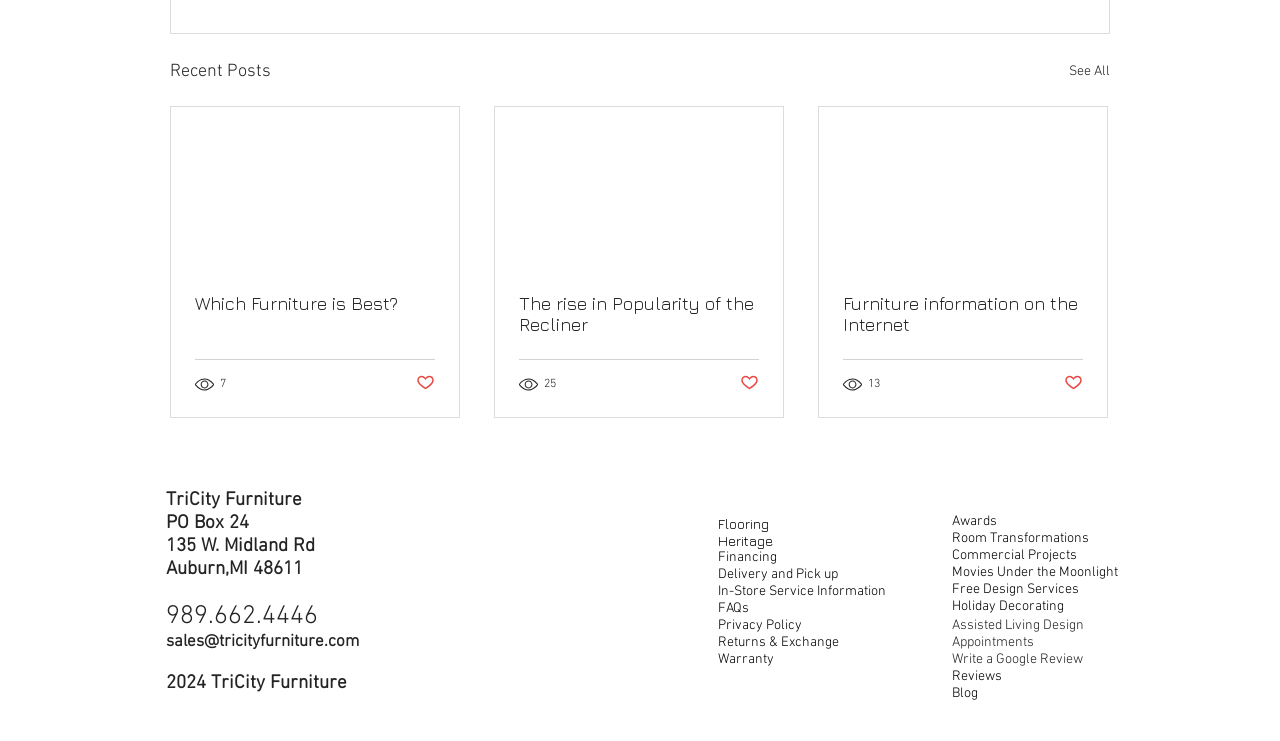Please provide a detailed answer to the question below based on the screenshot: 
What is the phone number of the store?

The phone number of the store can be found in the contact information section, where it is written as a link '989.662.4446'.